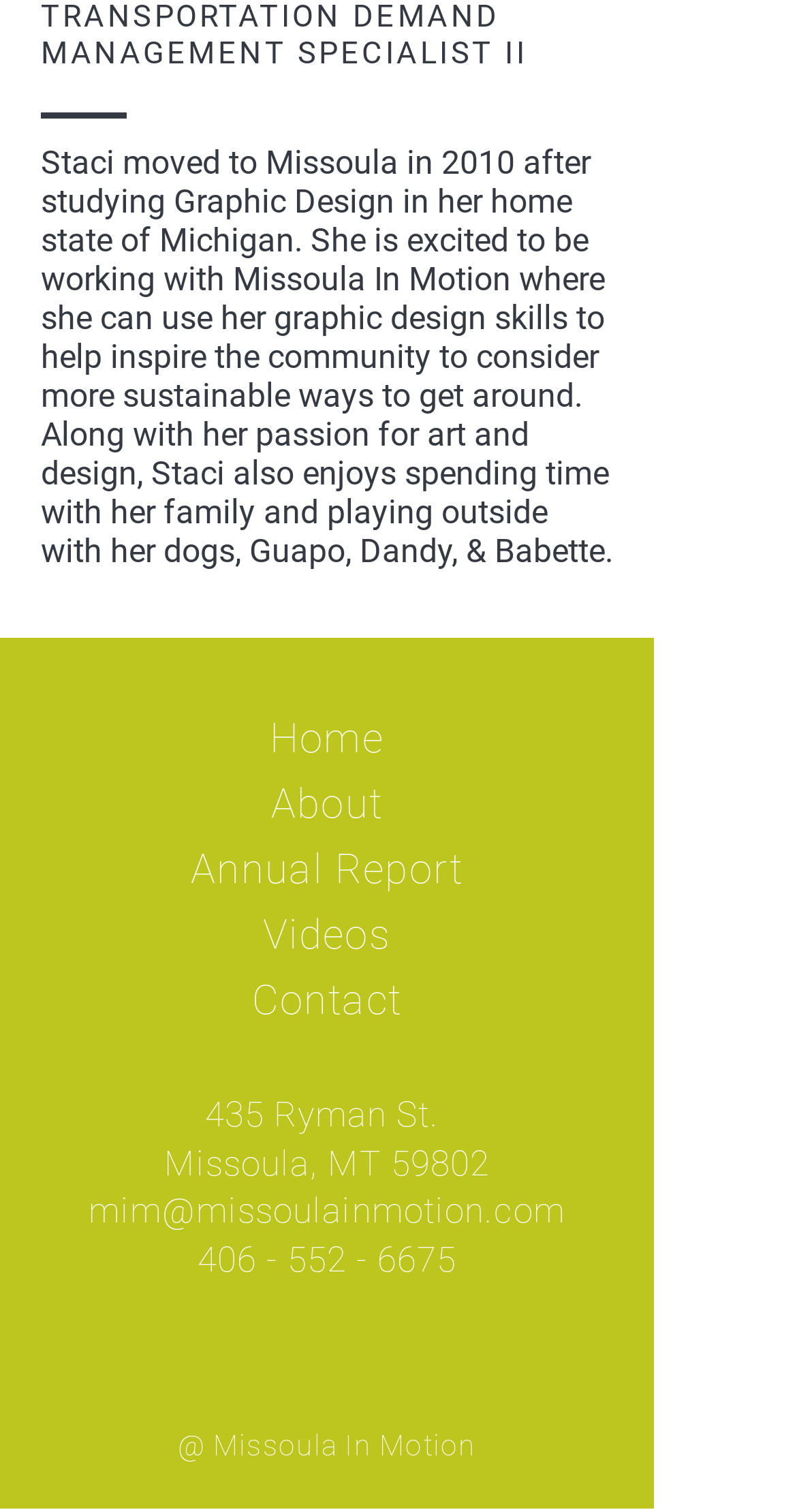Specify the bounding box coordinates for the region that must be clicked to perform the given instruction: "go to home page".

[0.338, 0.471, 0.482, 0.504]